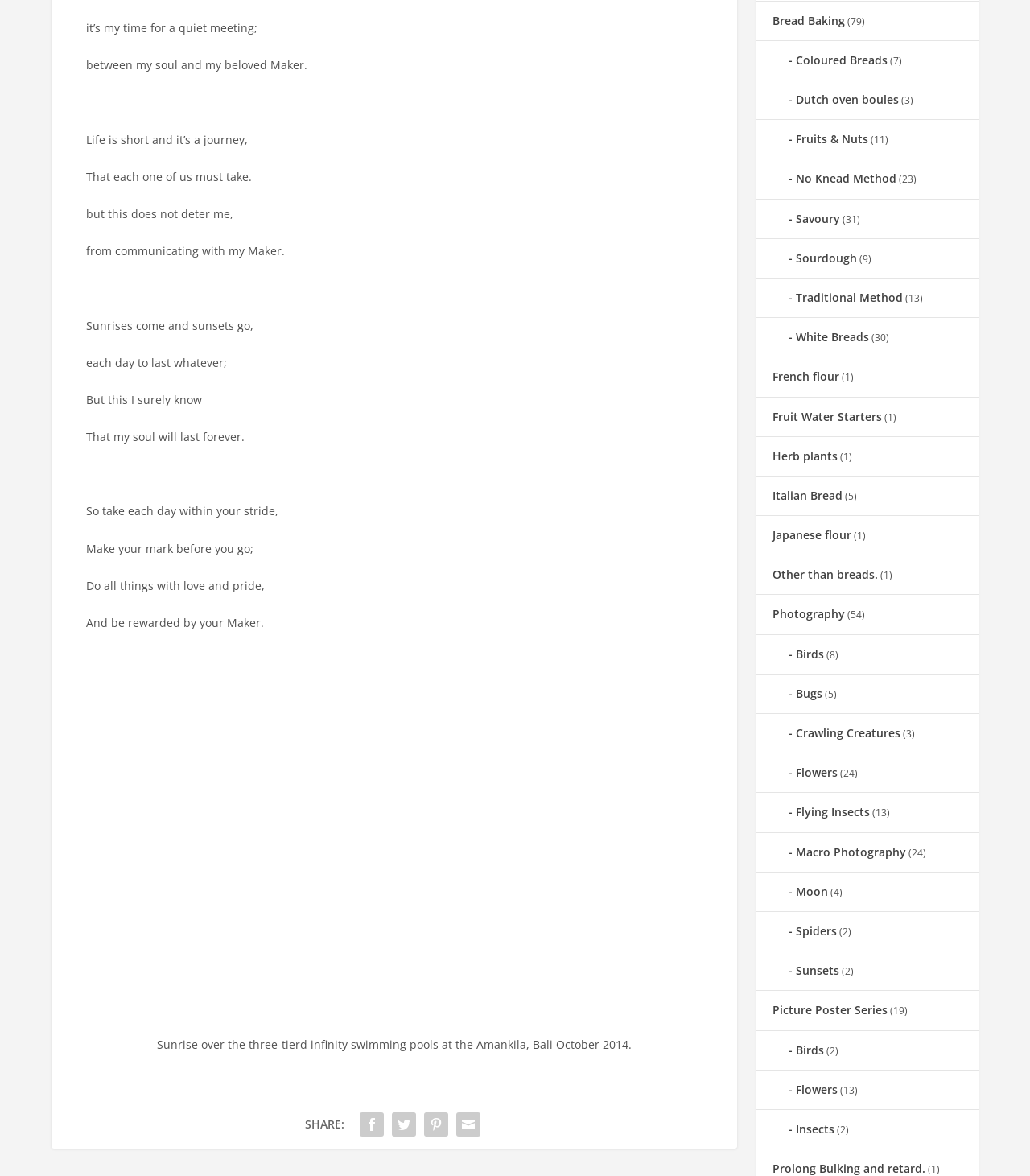Please locate the bounding box coordinates of the region I need to click to follow this instruction: "Check 'Photography' category".

[0.75, 0.507, 0.82, 0.52]